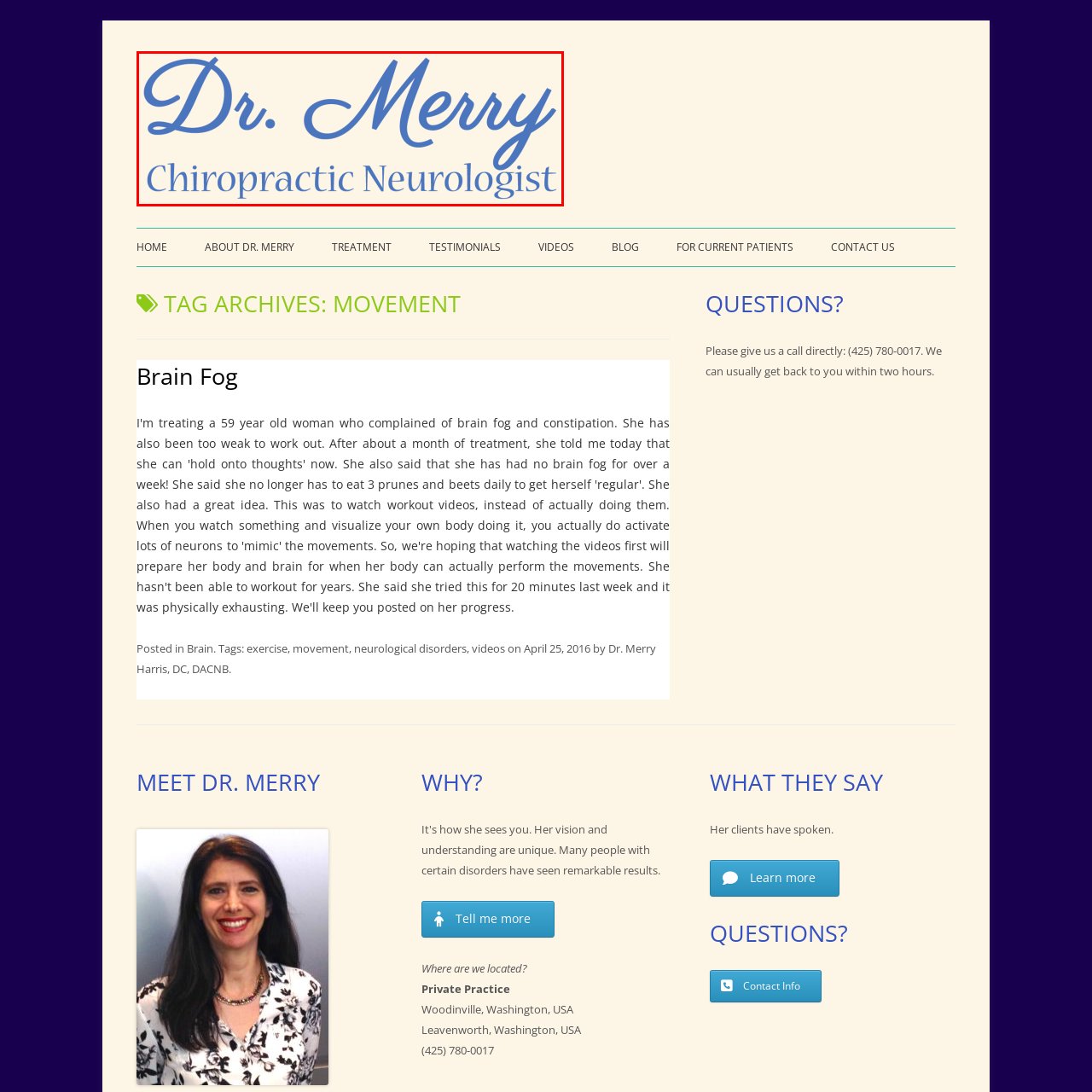Inspect the area enclosed by the red box and reply to the question using only one word or a short phrase: 
What type of font is used for Dr. Merry's name?

elegant script font